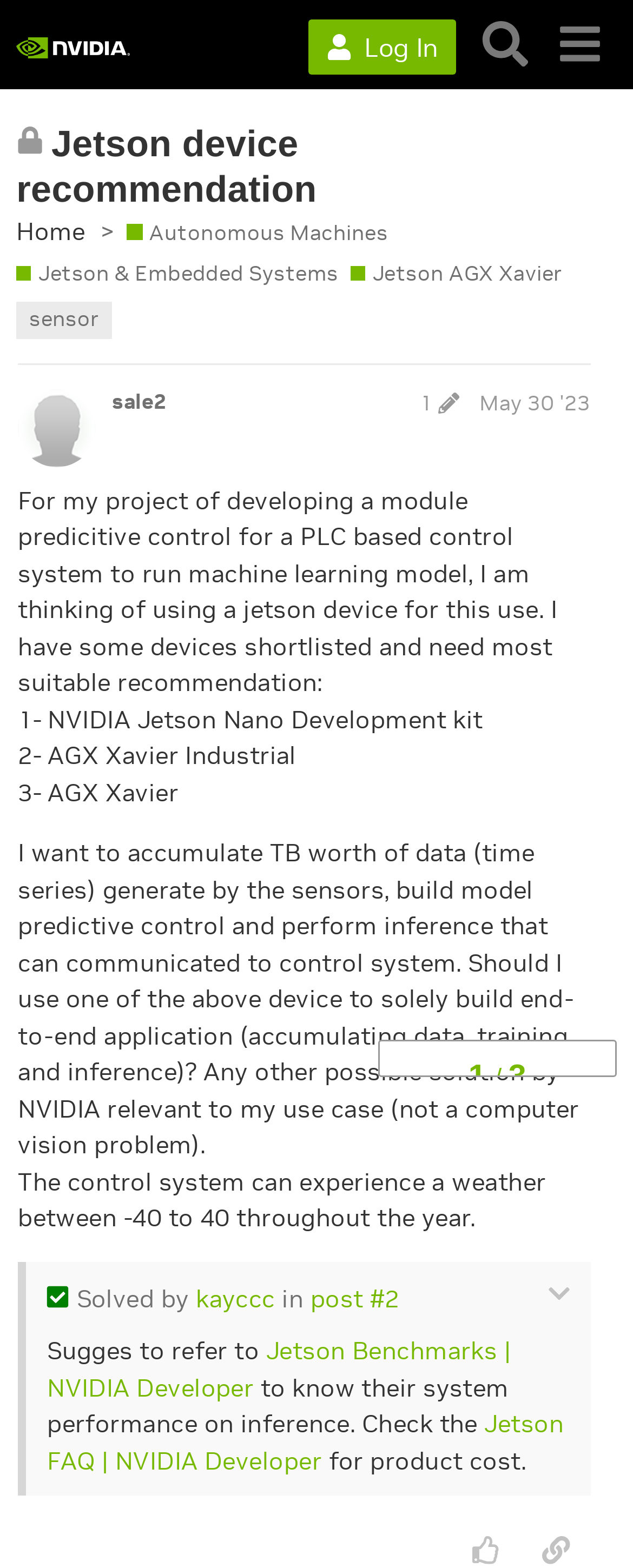Please use the details from the image to answer the following question comprehensively:
What is the purpose of the control system?

The purpose of the control system is to run a machine learning model, as mentioned in the text 'For my project of developing a module predictive control for a PLC based control system to run machine learning model, I am thinking of using a jetson device for this'.